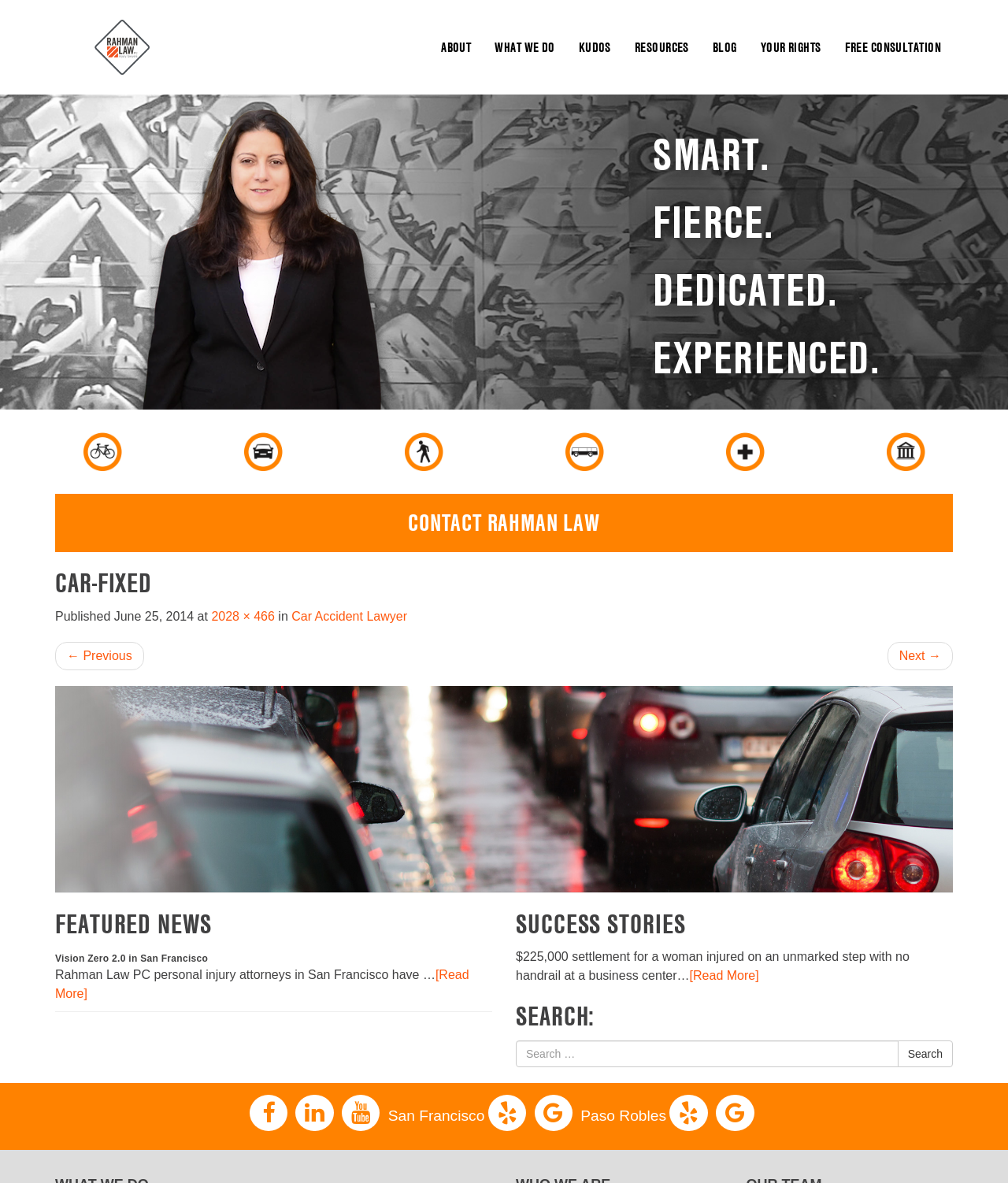Pinpoint the bounding box coordinates of the area that must be clicked to complete this instruction: "Read 'CAR-FIXED' article".

[0.055, 0.48, 0.945, 0.506]